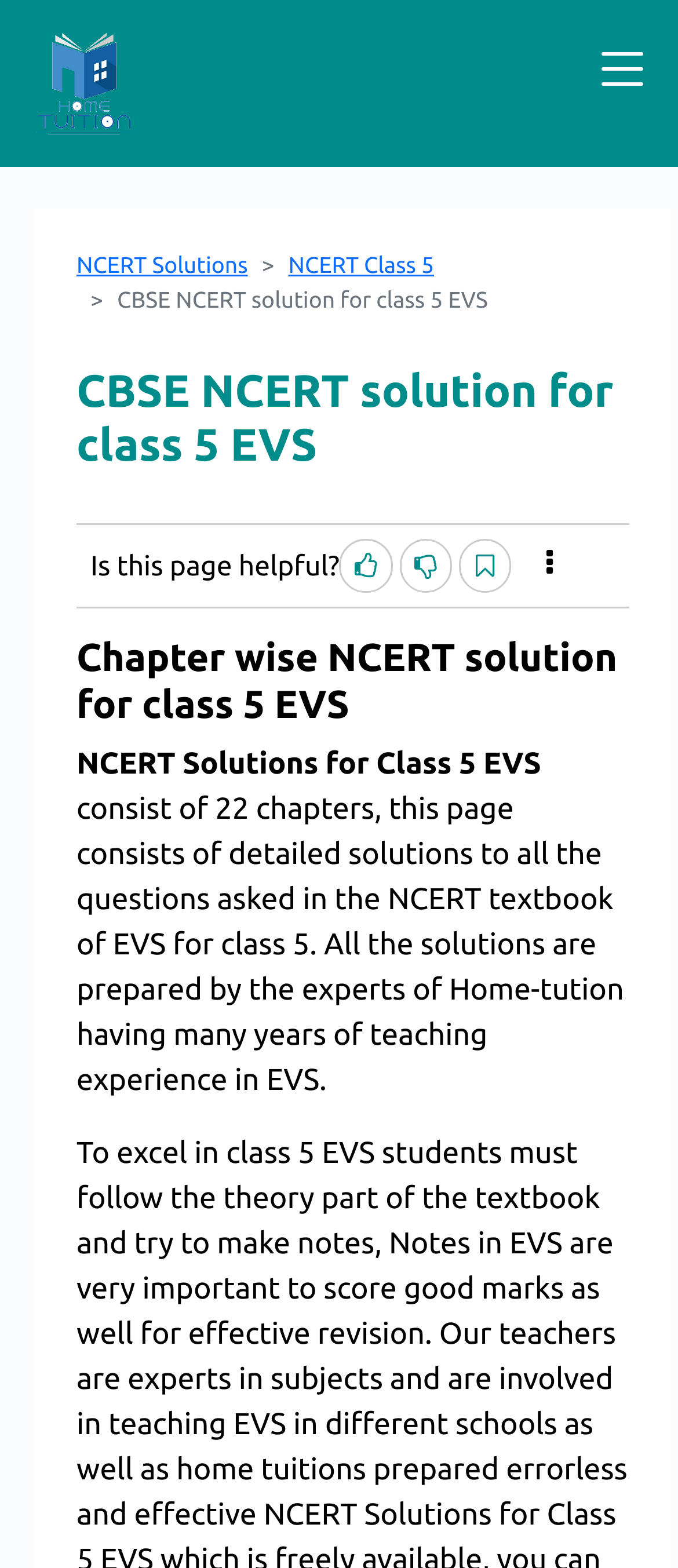What is the subject of the NCERT solutions?
Give a one-word or short-phrase answer derived from the screenshot.

EVS